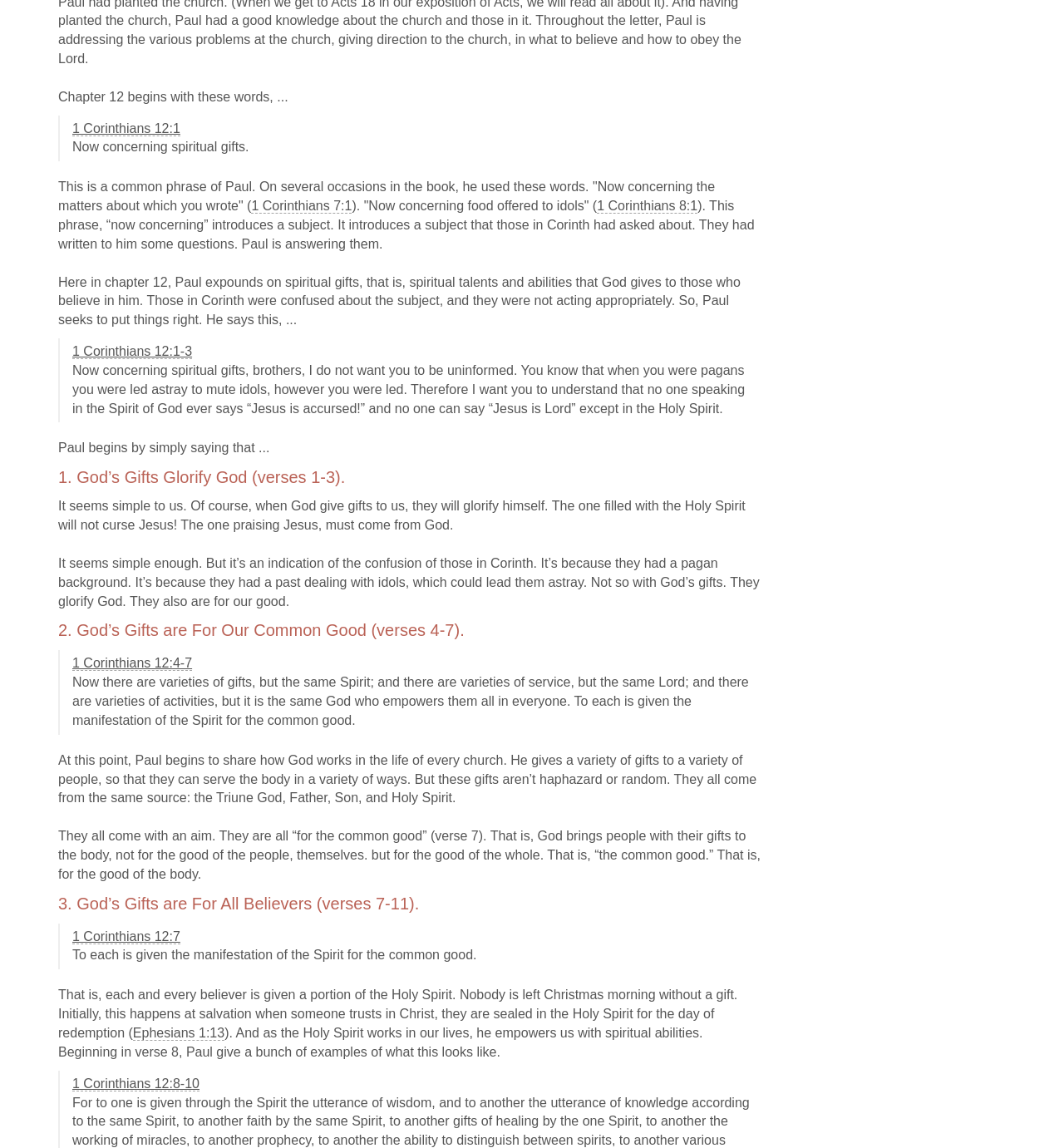Please provide the bounding box coordinates for the element that needs to be clicked to perform the instruction: "View the passage from 1 Corinthians 12:4-7". The coordinates must consist of four float numbers between 0 and 1, formatted as [left, top, right, bottom].

[0.068, 0.572, 0.181, 0.585]